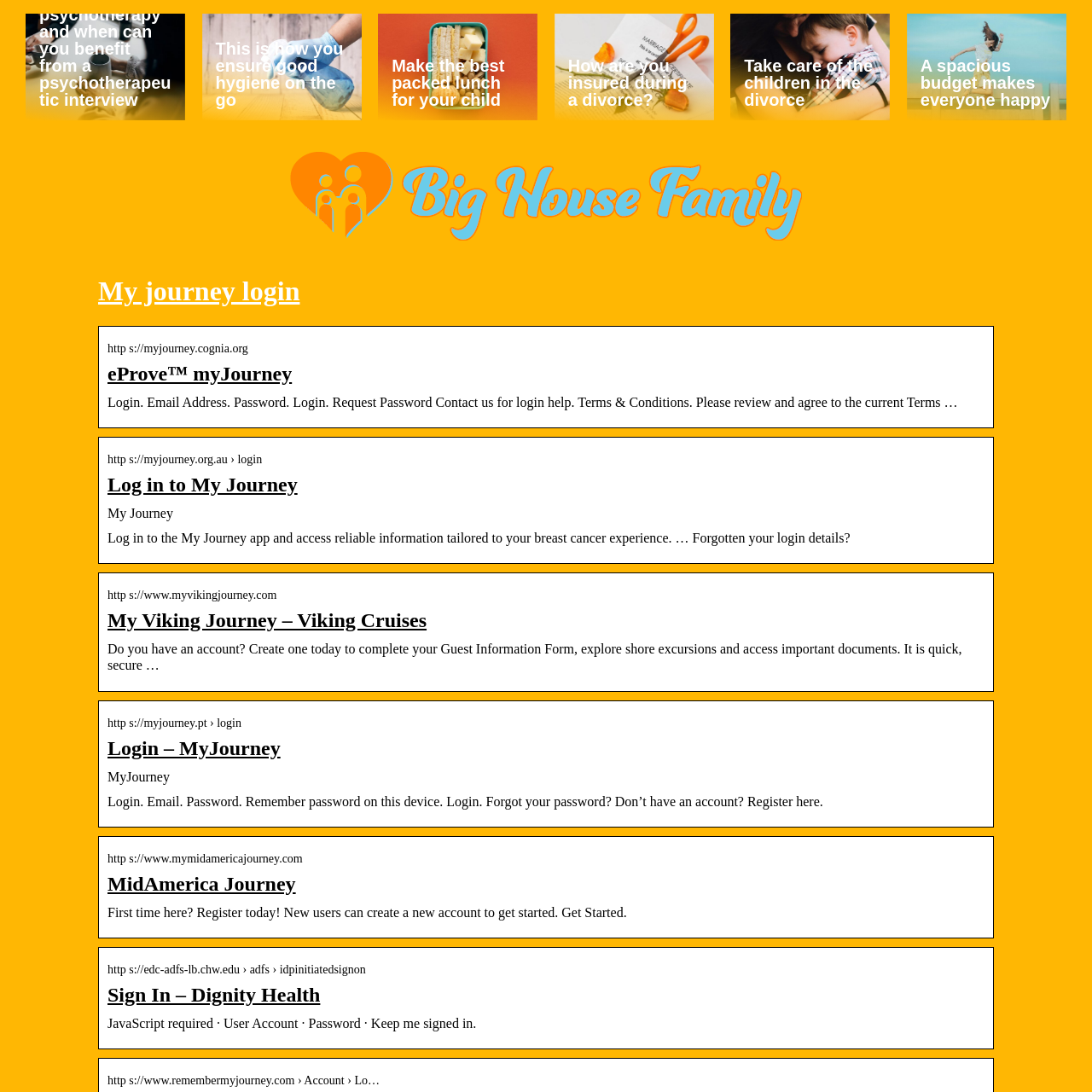Please locate the bounding box coordinates of the region I need to click to follow this instruction: "Login to MidAmerica Journey".

[0.098, 0.727, 0.754, 0.74]